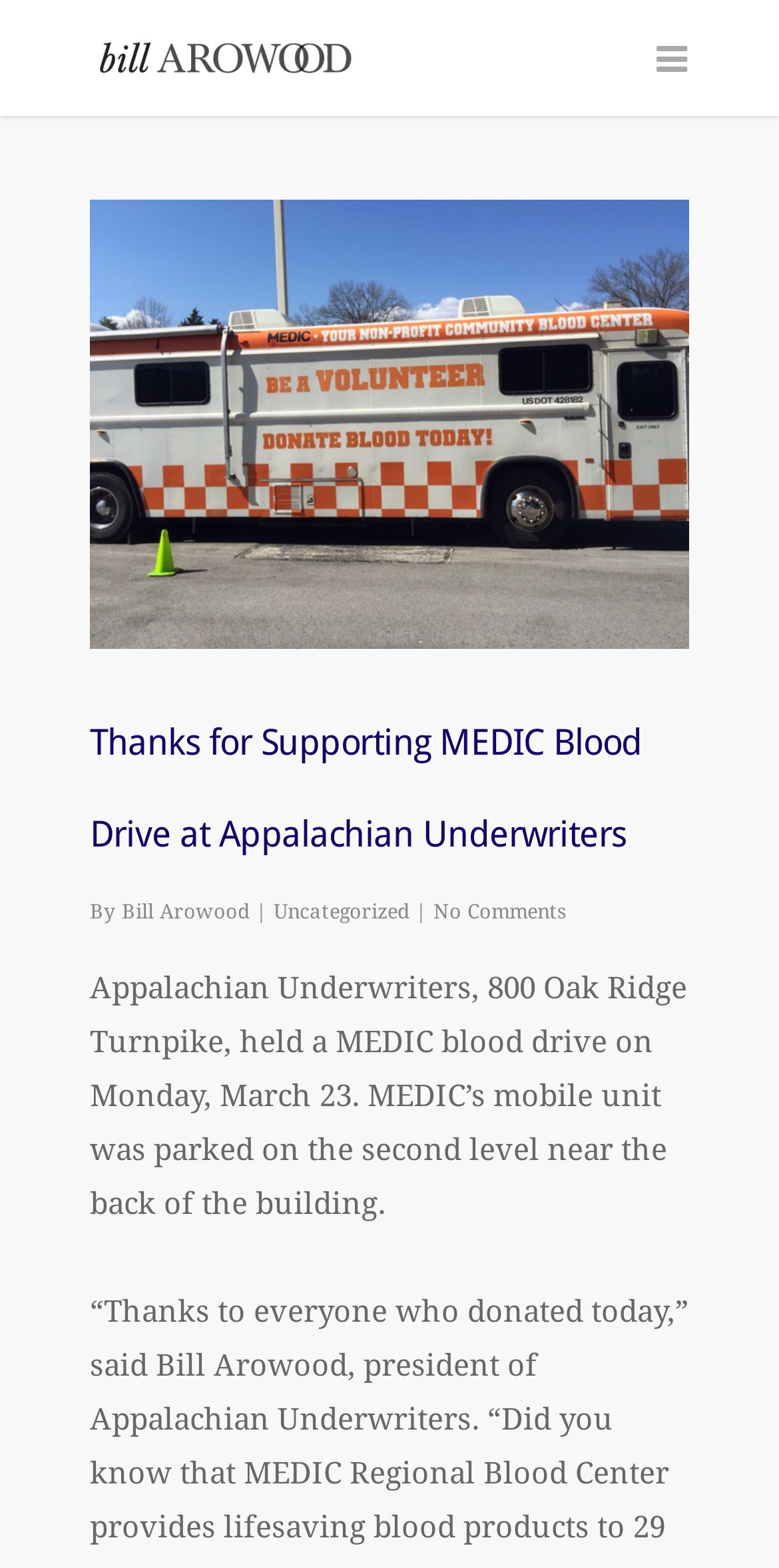Analyze the image and answer the question with as much detail as possible: 
What is the name of the author of the latest article?

The latest article is the one with the heading 'Thanks for Supporting MEDIC Blood Drive at Appalachian Underwriters'. The author's name is mentioned below the heading as 'By Bill Arowood'.